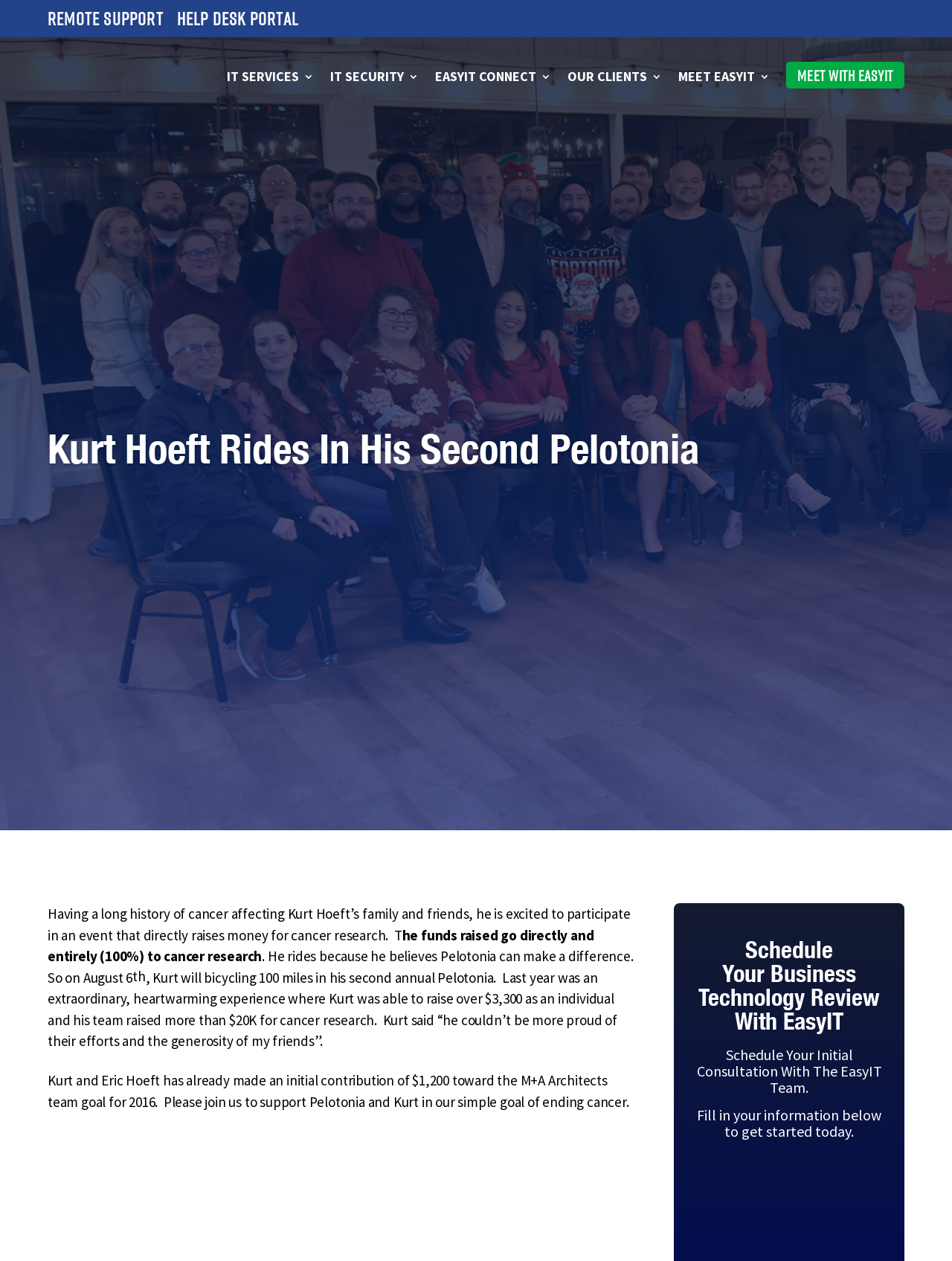Provide a one-word or brief phrase answer to the question:
How many miles will Kurt bicycling in his second annual Pelotonia?

100 miles